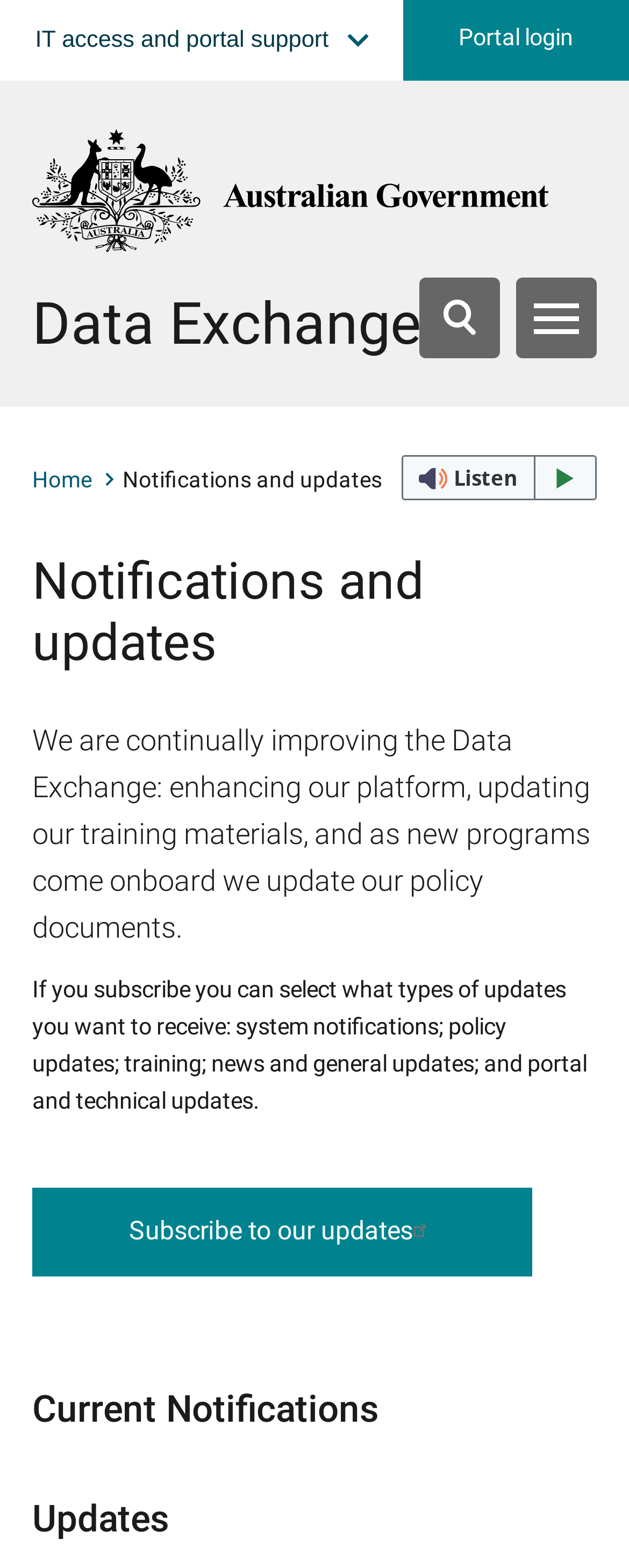Please provide the bounding box coordinates for the UI element as described: "Home". The coordinates must be four floats between 0 and 1, represented as [left, top, right, bottom].

[0.051, 0.295, 0.187, 0.316]